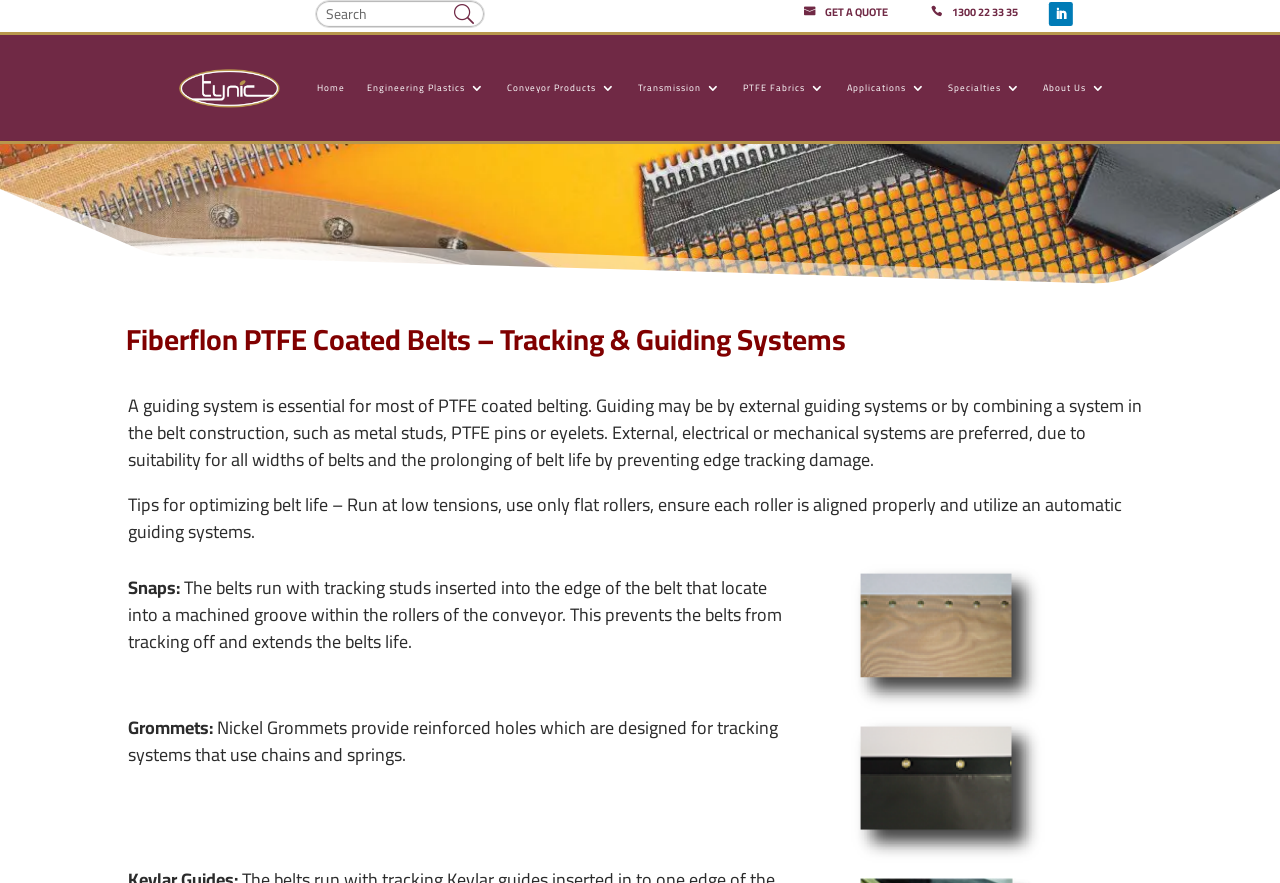Can you determine the bounding box coordinates of the area that needs to be clicked to fulfill the following instruction: "Learn about conveyor products"?

[0.396, 0.057, 0.481, 0.143]